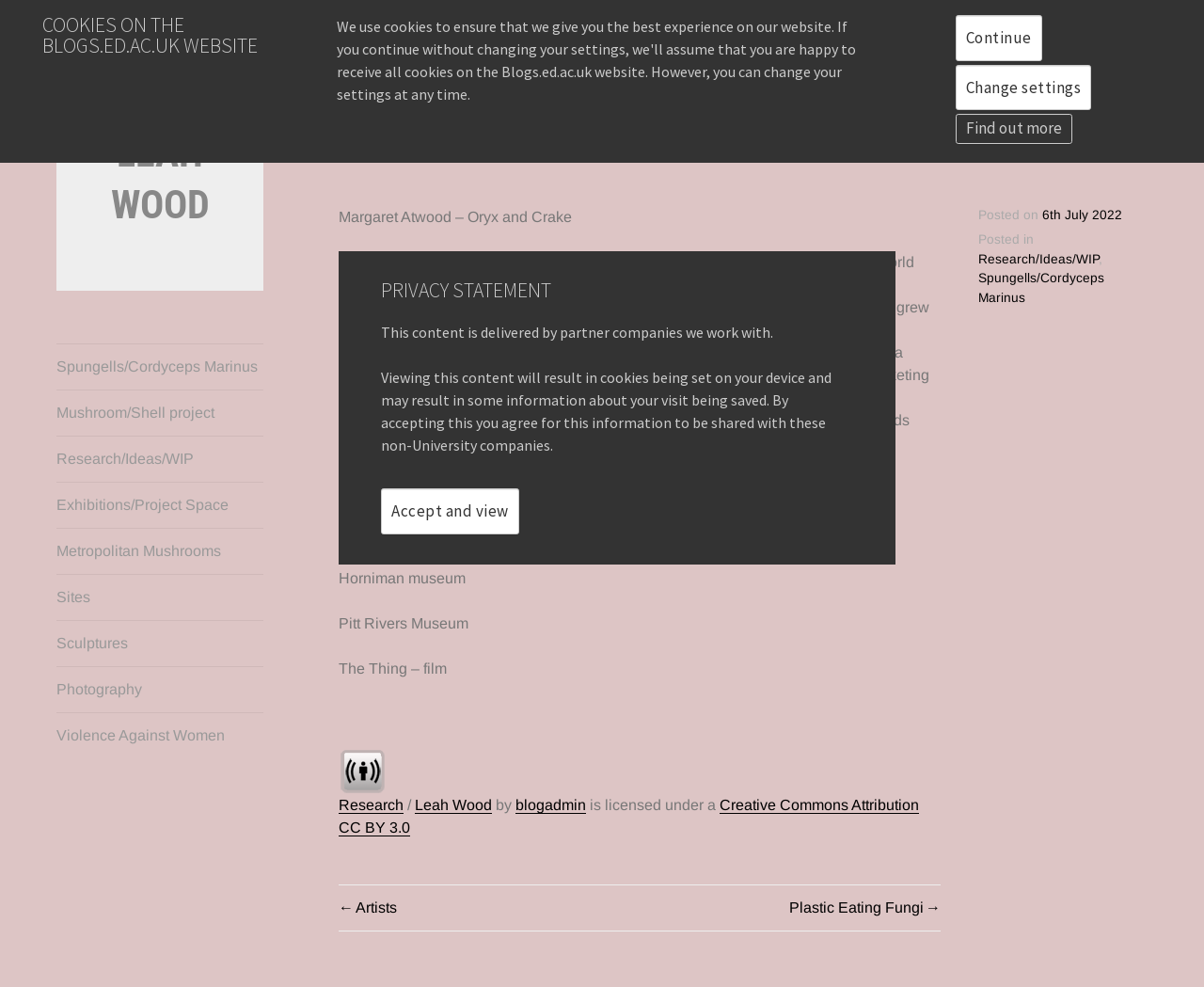What is the topic of the research?
Please provide a comprehensive answer based on the details in the screenshot.

The topic of the research can be inferred from the text 'Margaret Atwood – Oryx and Crake' which is a sub-element of the article element.